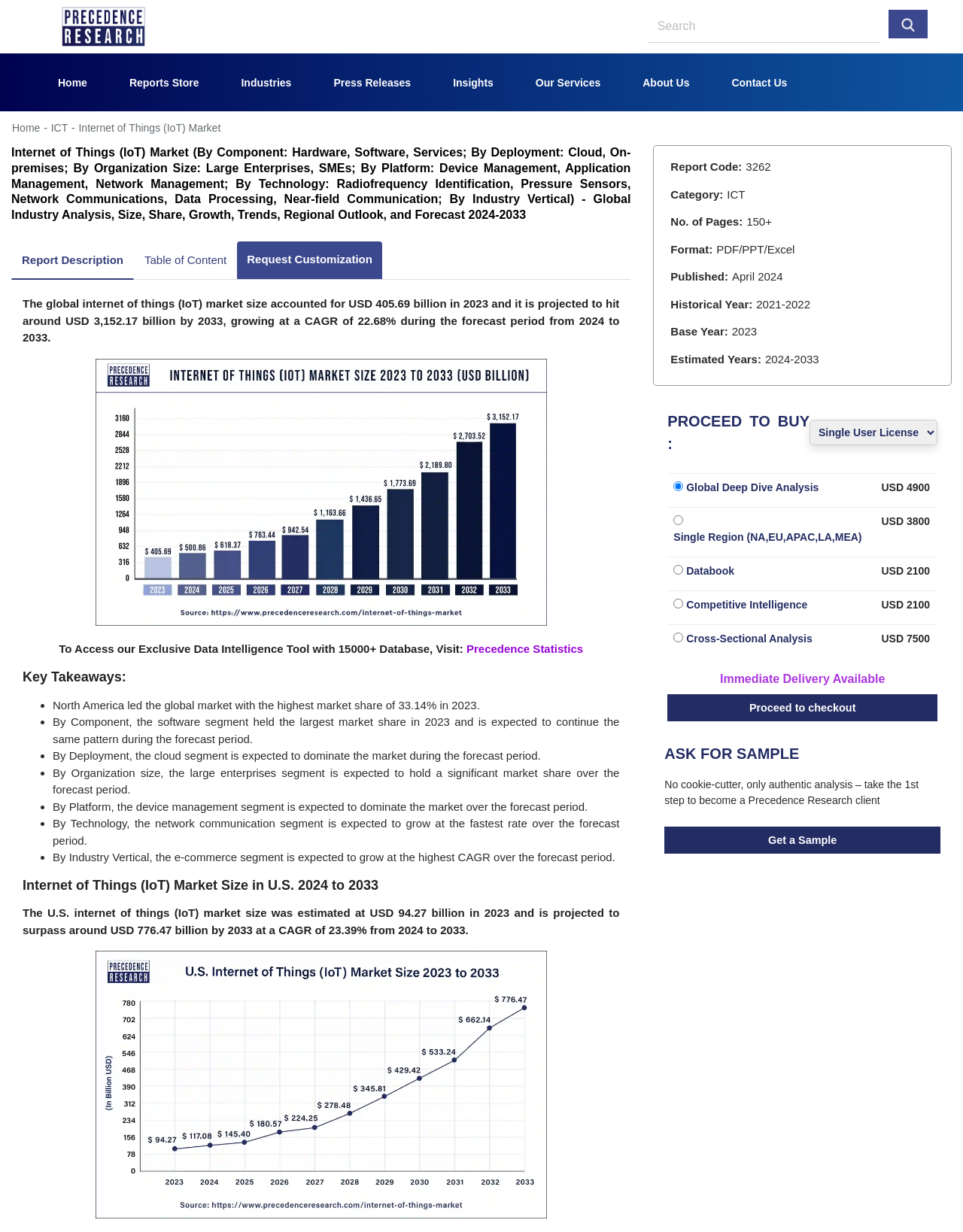Show me the bounding box coordinates of the clickable region to achieve the task as per the instruction: "request customization".

[0.246, 0.196, 0.397, 0.227]